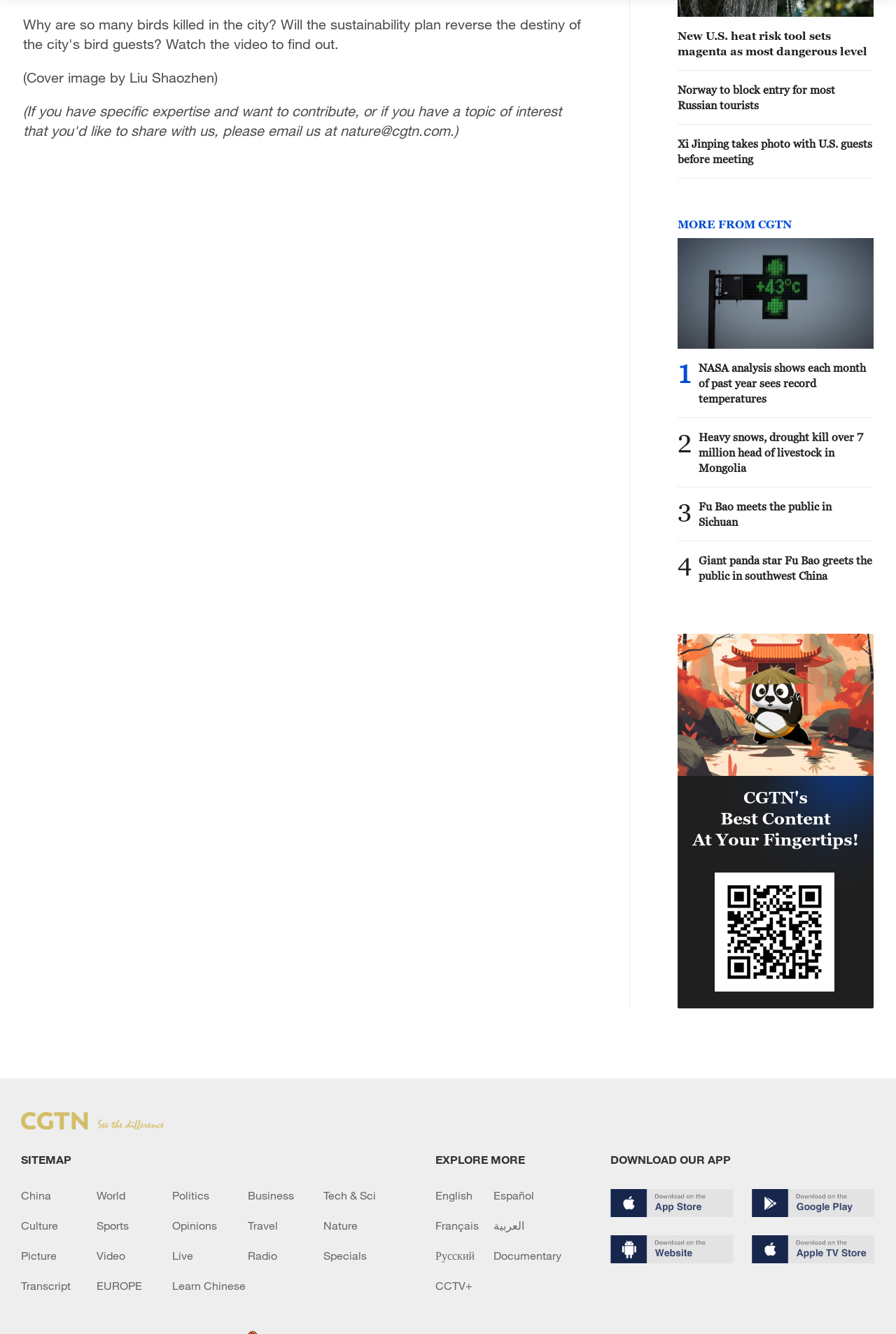Determine the bounding box for the UI element described here: "Learn Chinese".

[0.192, 0.959, 0.277, 0.969]